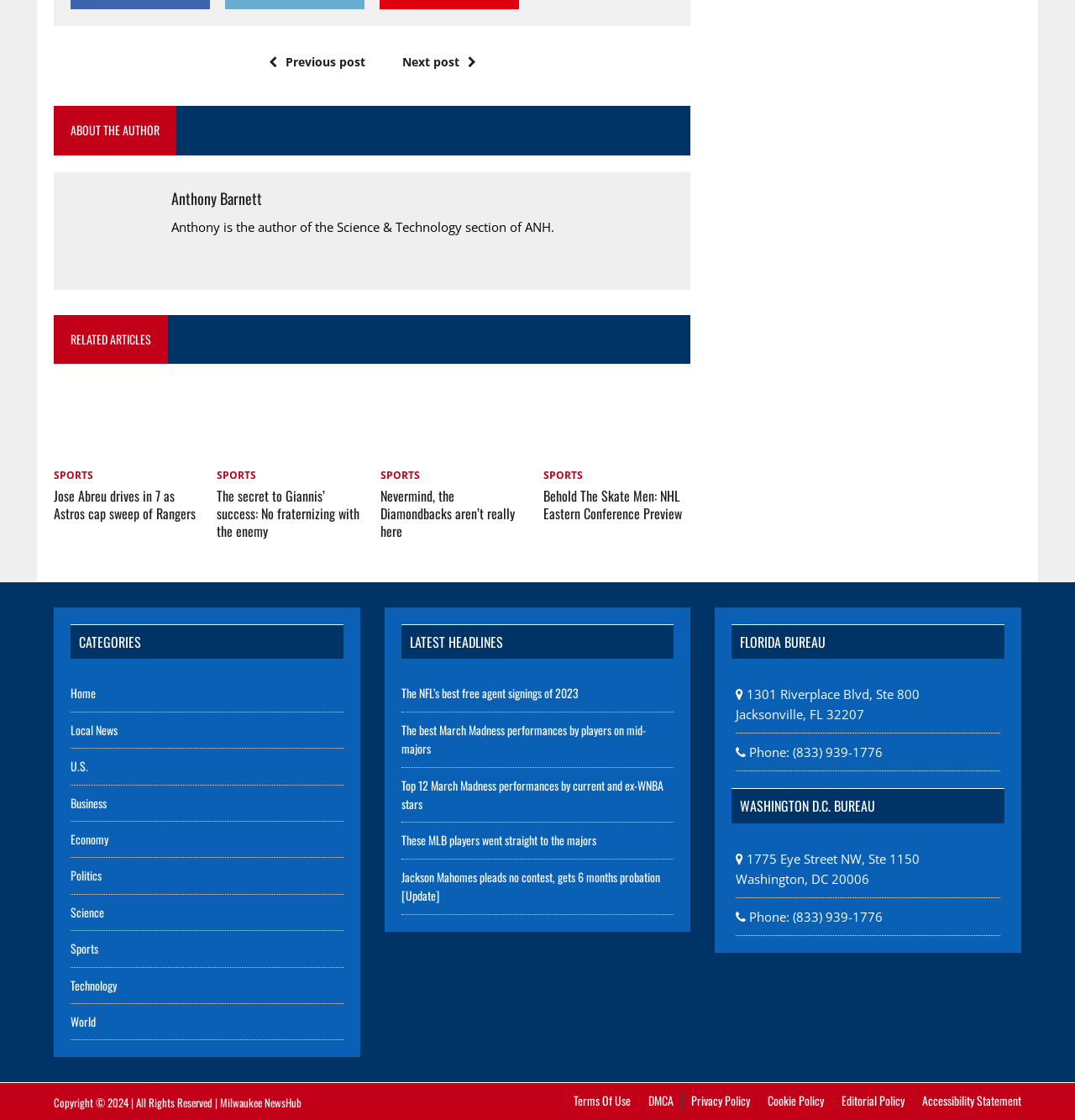Determine the bounding box coordinates for the element that should be clicked to follow this instruction: "View the article 'Jose Abreu drives in 7 as Astros cap sweep of Rangers'". The coordinates should be given as four float numbers between 0 and 1, in the format [left, top, right, bottom].

[0.05, 0.395, 0.187, 0.411]